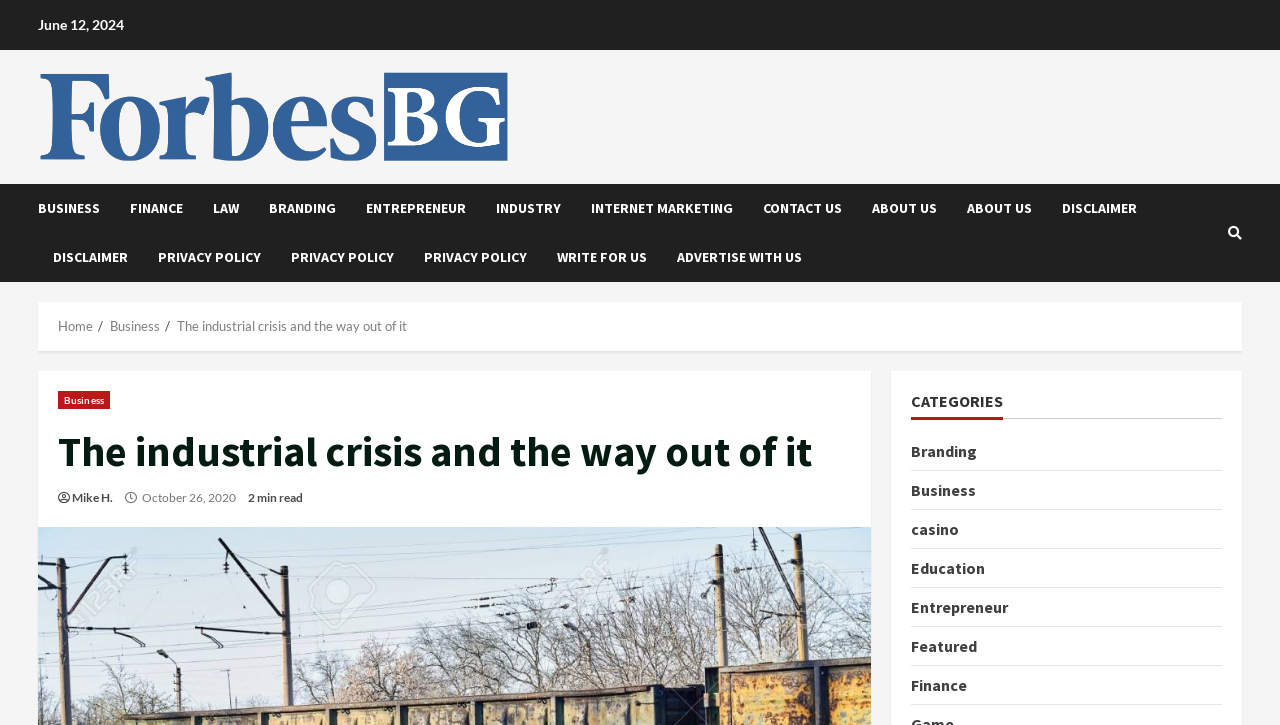Please indicate the bounding box coordinates of the element's region to be clicked to achieve the instruction: "Click on the Forbes BG logo". Provide the coordinates as four float numbers between 0 and 1, i.e., [left, top, right, bottom].

[0.03, 0.097, 0.398, 0.226]